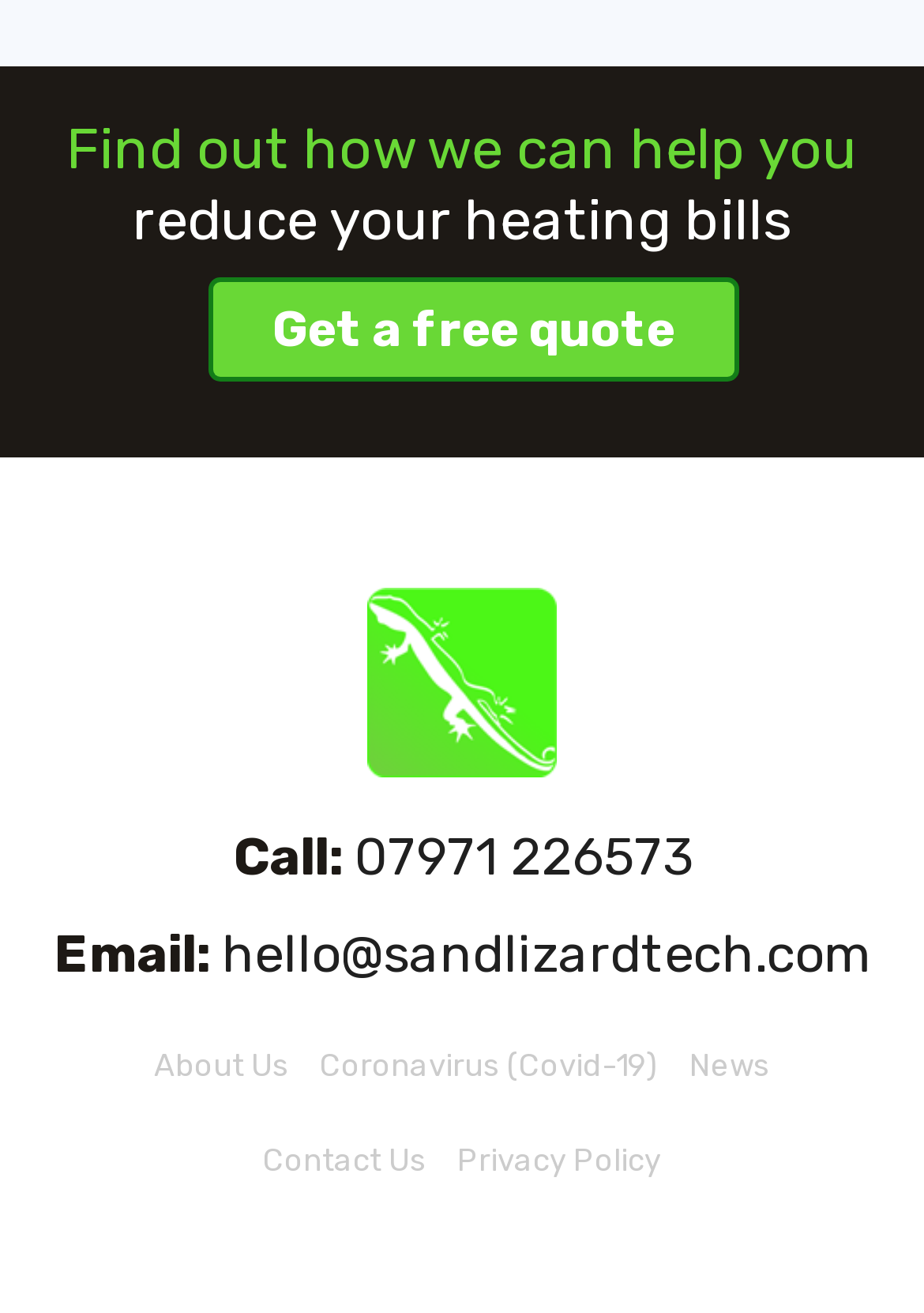How many links are there in the footer section?
Please provide a comprehensive answer based on the information in the image.

The footer section contains links to 'About Us', 'Coronavirus (Covid-19)', 'News', 'Contact Us', and 'Privacy Policy', which makes a total of 5 links.